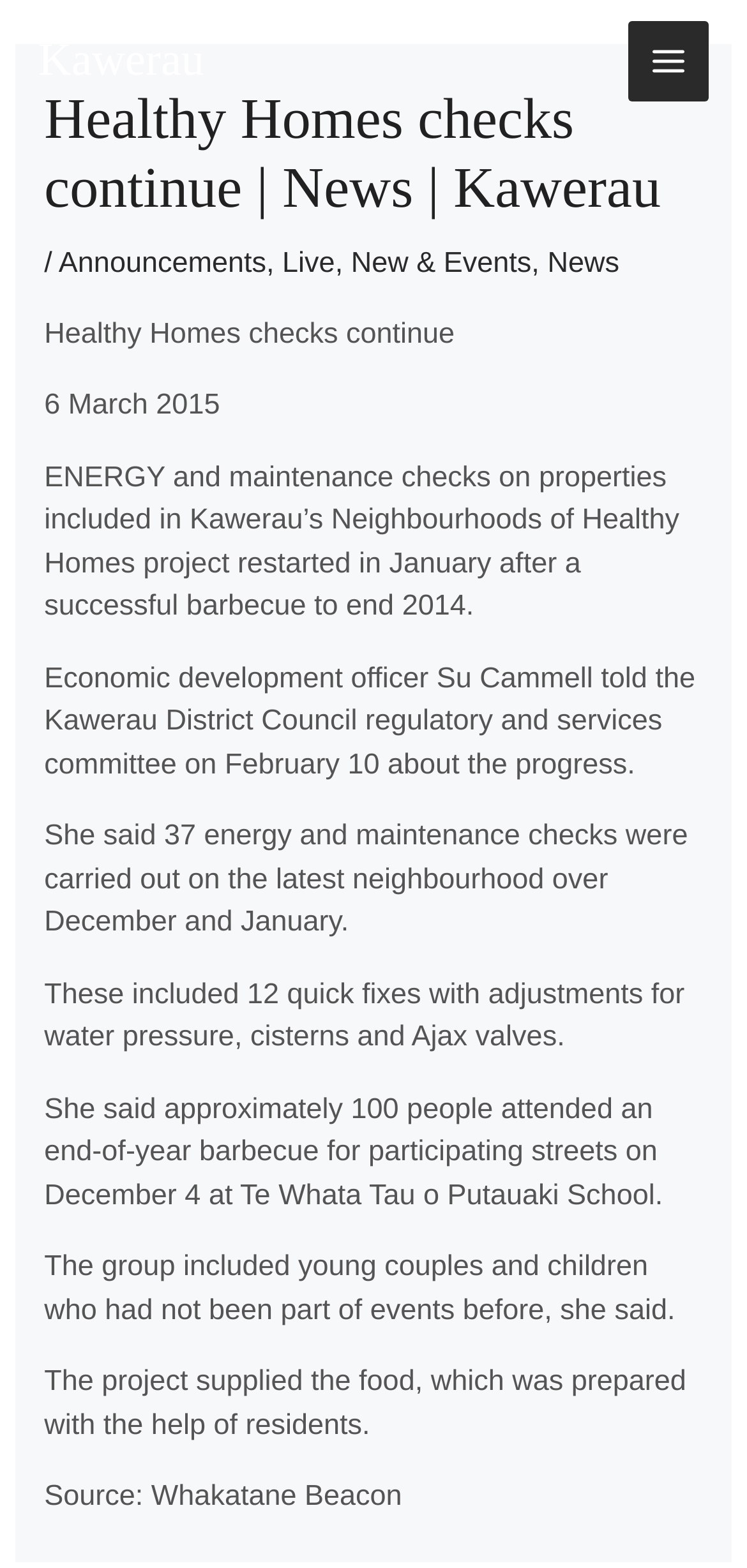Analyze the image and provide a detailed answer to the question: How many energy and maintenance checks were carried out?

According to the article, economic development officer Su Cammell told the Kawerau District Council regulatory and services committee that 37 energy and maintenance checks were carried out on the latest neighbourhood over December and January.